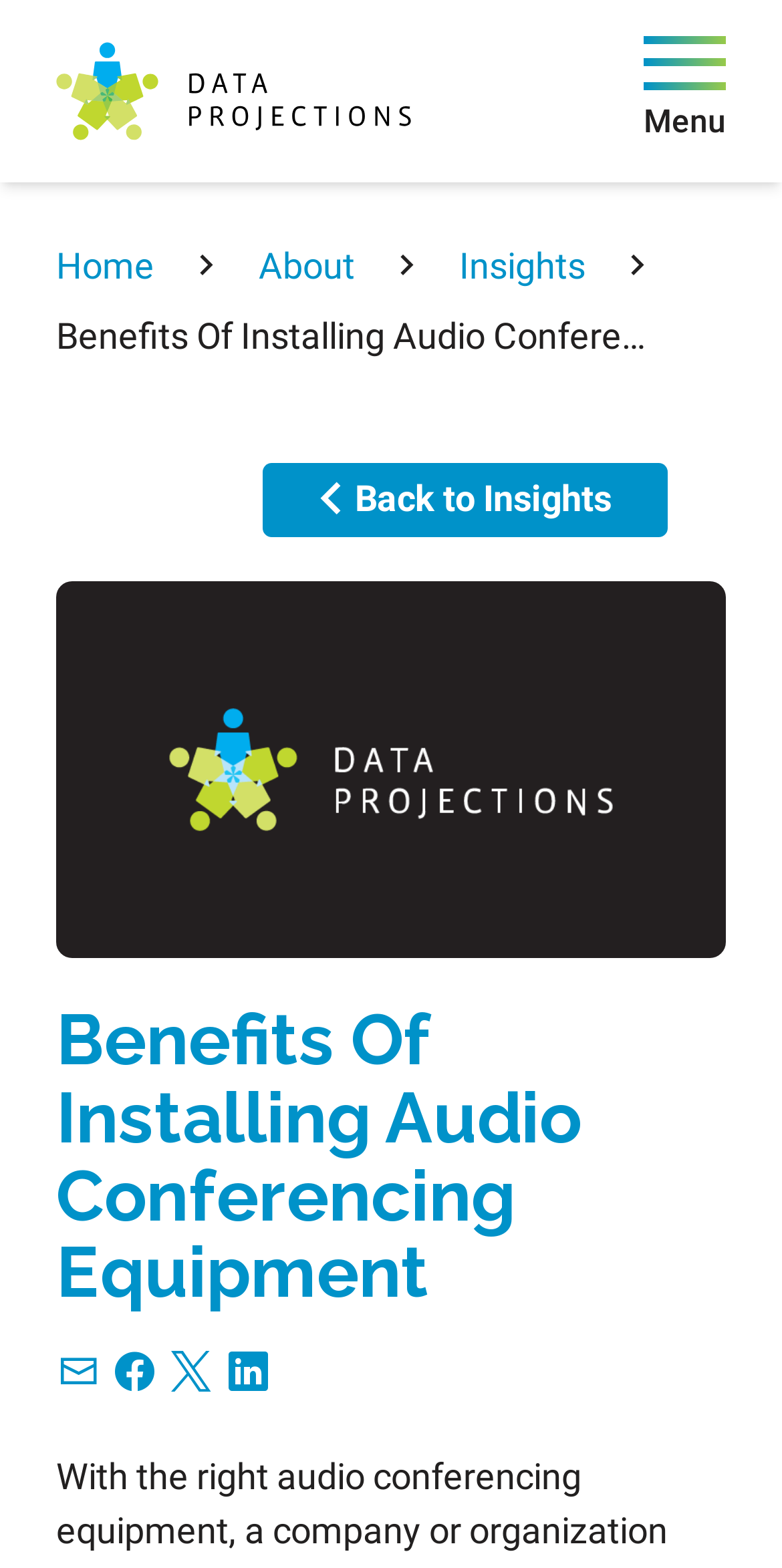Answer the following in one word or a short phrase: 
How many social media links are present at the bottom of the webpage?

4